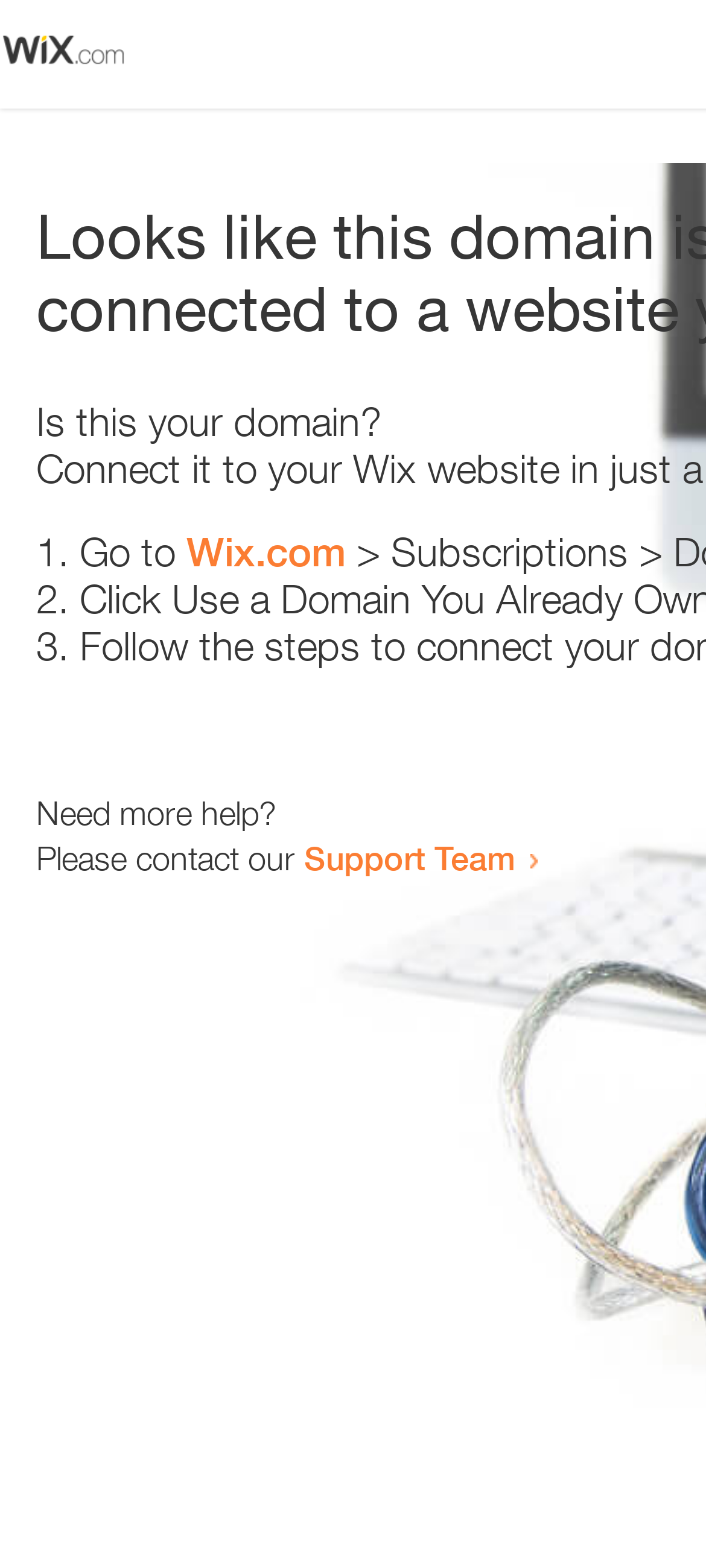Give the bounding box coordinates for the element described by: "Wix.com".

[0.264, 0.337, 0.49, 0.367]